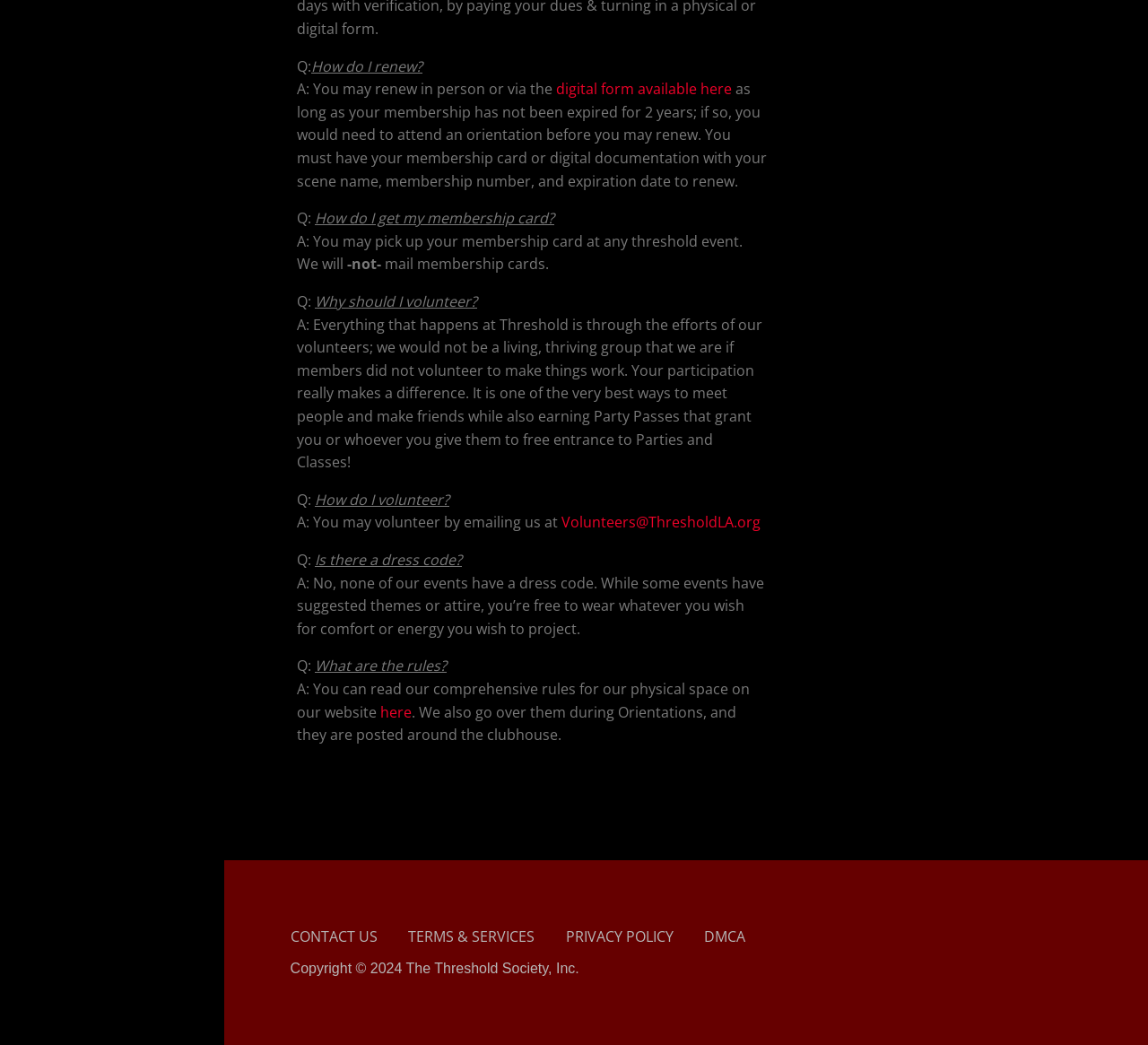Extract the bounding box coordinates for the HTML element that matches this description: "digital form available here". The coordinates should be four float numbers between 0 and 1, i.e., [left, top, right, bottom].

[0.484, 0.076, 0.638, 0.095]